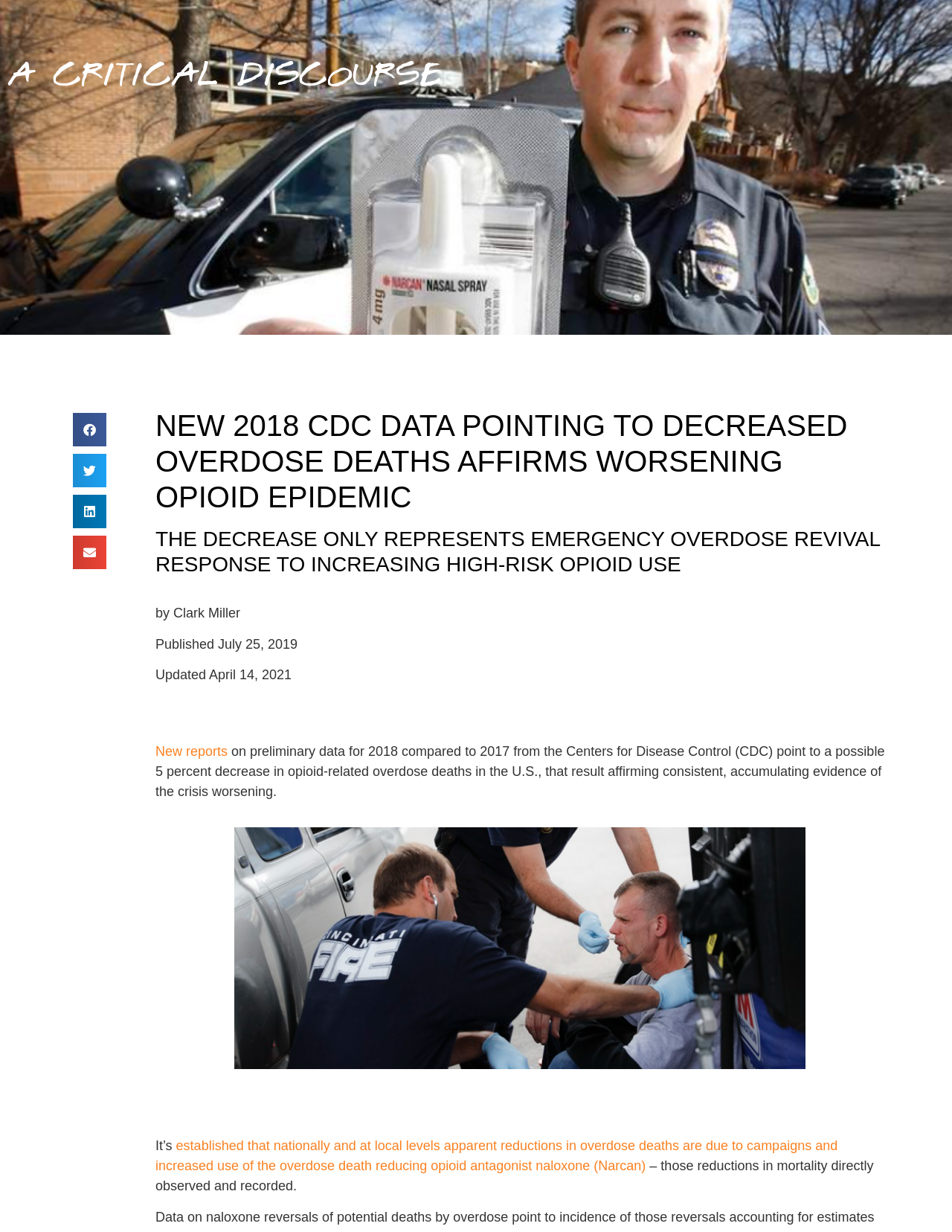Provide a short, one-word or phrase answer to the question below:
What is the topic of the article?

Opioid epidemic